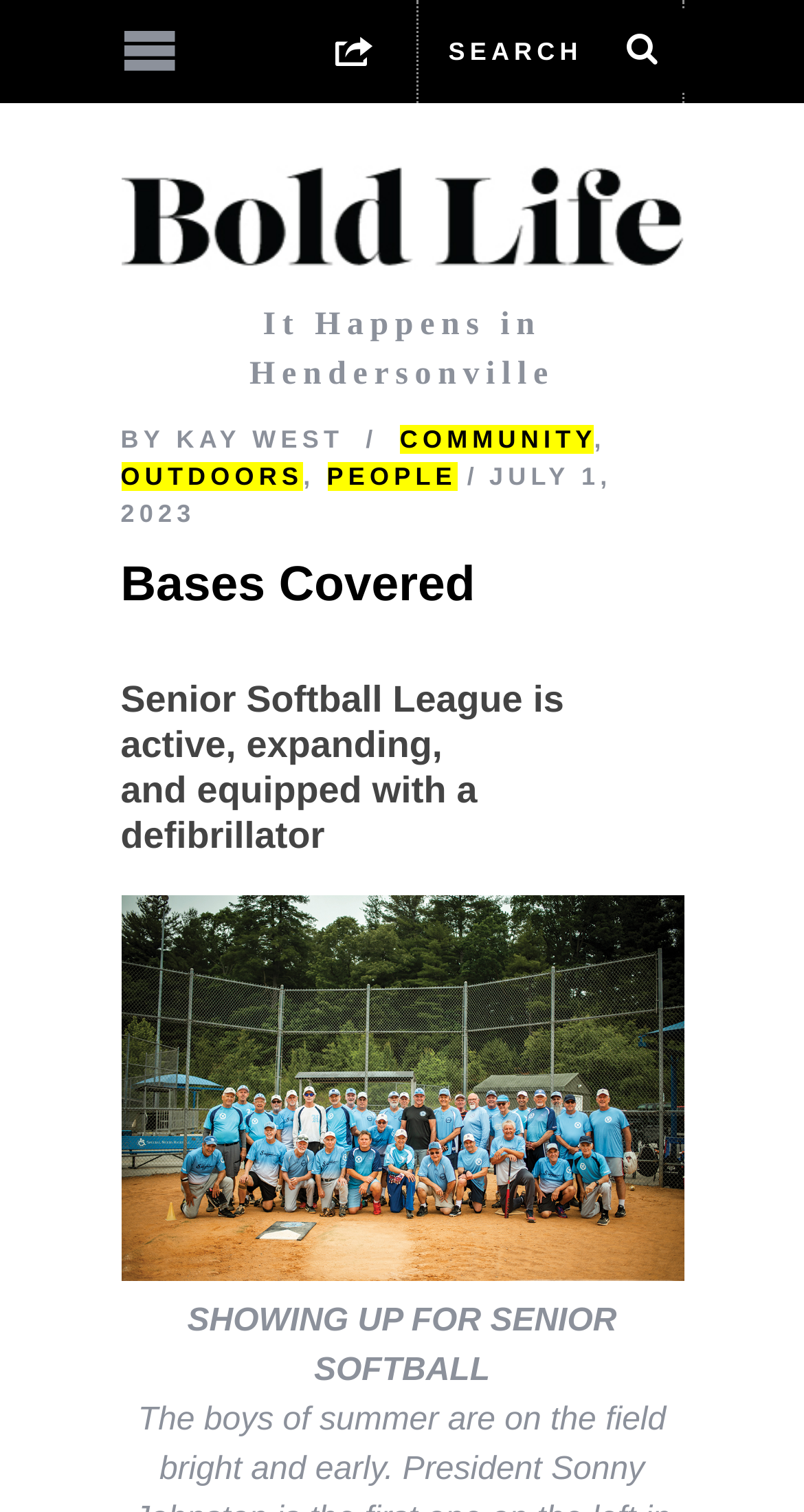Find the bounding box coordinates for the HTML element specified by: "input value="Search" name="s" value="Search"".

[0.517, 0.0, 0.85, 0.068]